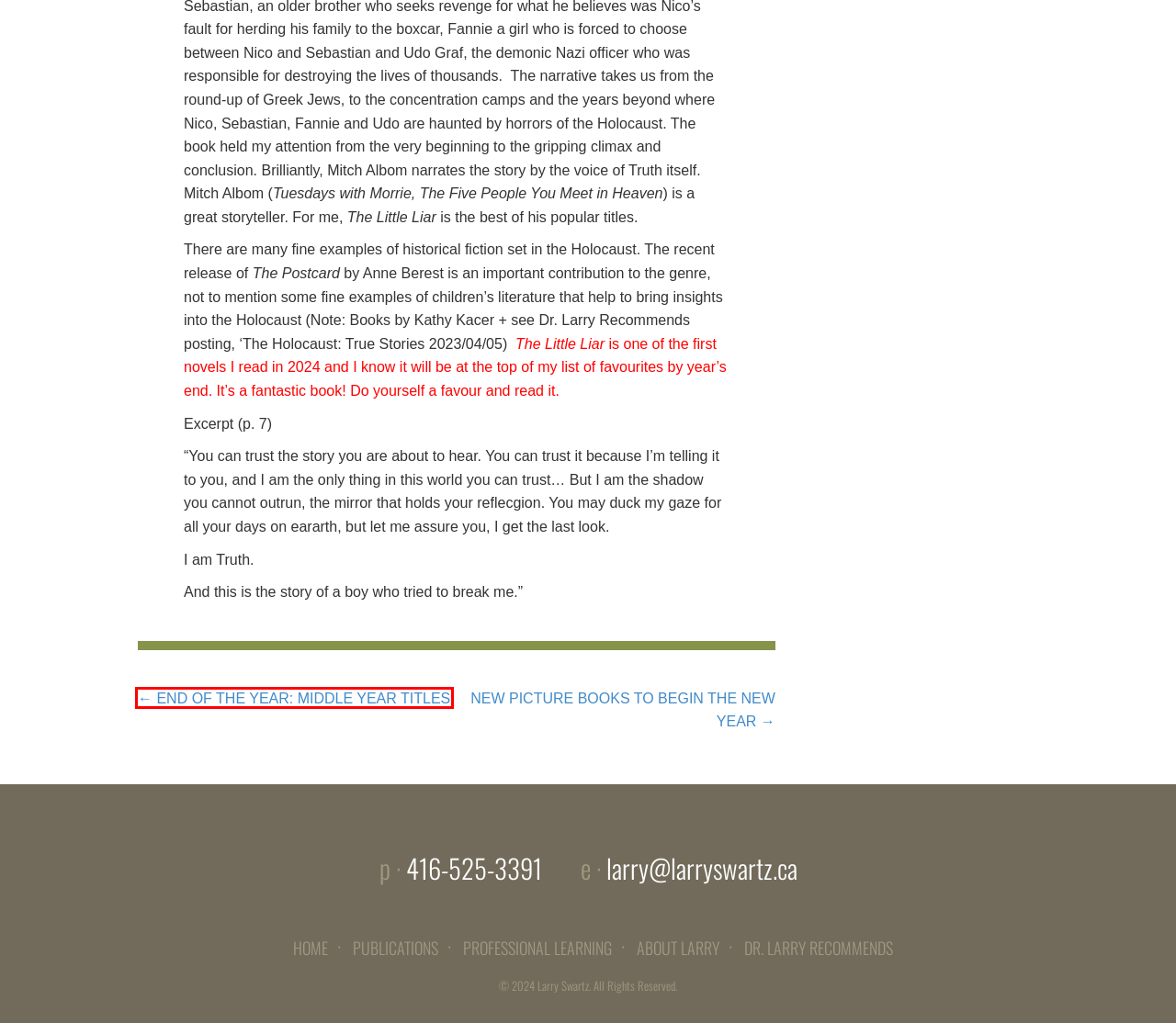Examine the screenshot of a webpage with a red rectangle bounding box. Select the most accurate webpage description that matches the new webpage after clicking the element within the bounding box. Here are the candidates:
A. Workshops & Keynotes - Drama Education - Larry Swartz
B. About Larry - Drama Education - Larry Swartz
C. INTO 2024: GROWN-UP TITLES - Larry Swartz
D. Larry Swartz, Author at Larry Swartz
E. END OF THE YEAR: MIDDLE YEAR TITLES - Larry Swartz
F. LARRY RECOMMENDS - Larry Swartz
G. Larry Swartz - Drama Education - Literacy -Dramatic Arts
H. Publications - Drama Education - Larry Swartz

E